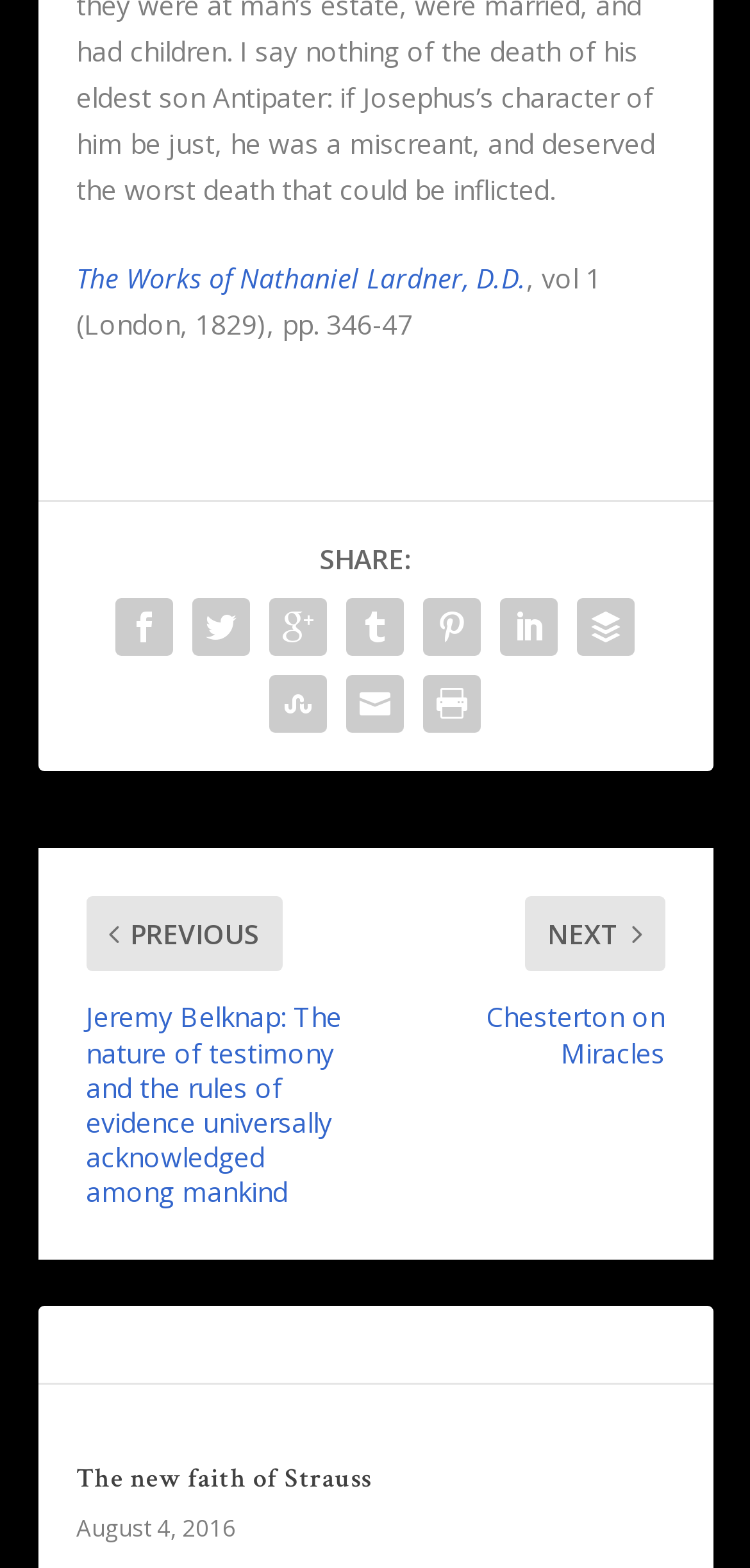Find the bounding box of the UI element described as: "The new faith of Strauss". The bounding box coordinates should be given as four float values between 0 and 1, i.e., [left, top, right, bottom].

[0.101, 0.933, 0.496, 0.955]